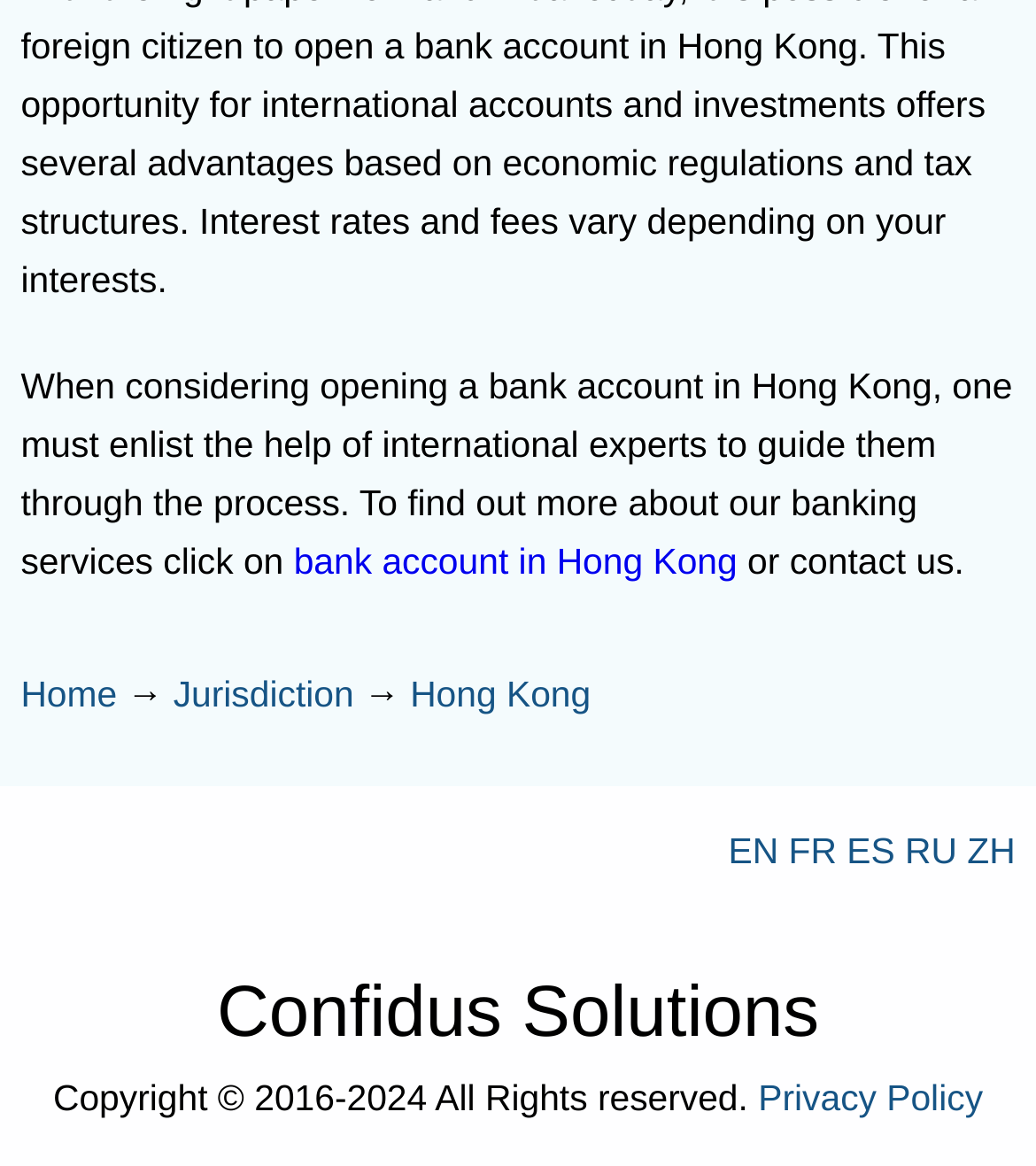Find the bounding box coordinates for the HTML element described in this sentence: "Hong Kong". Provide the coordinates as four float numbers between 0 and 1, in the format [left, top, right, bottom].

[0.396, 0.578, 0.57, 0.612]